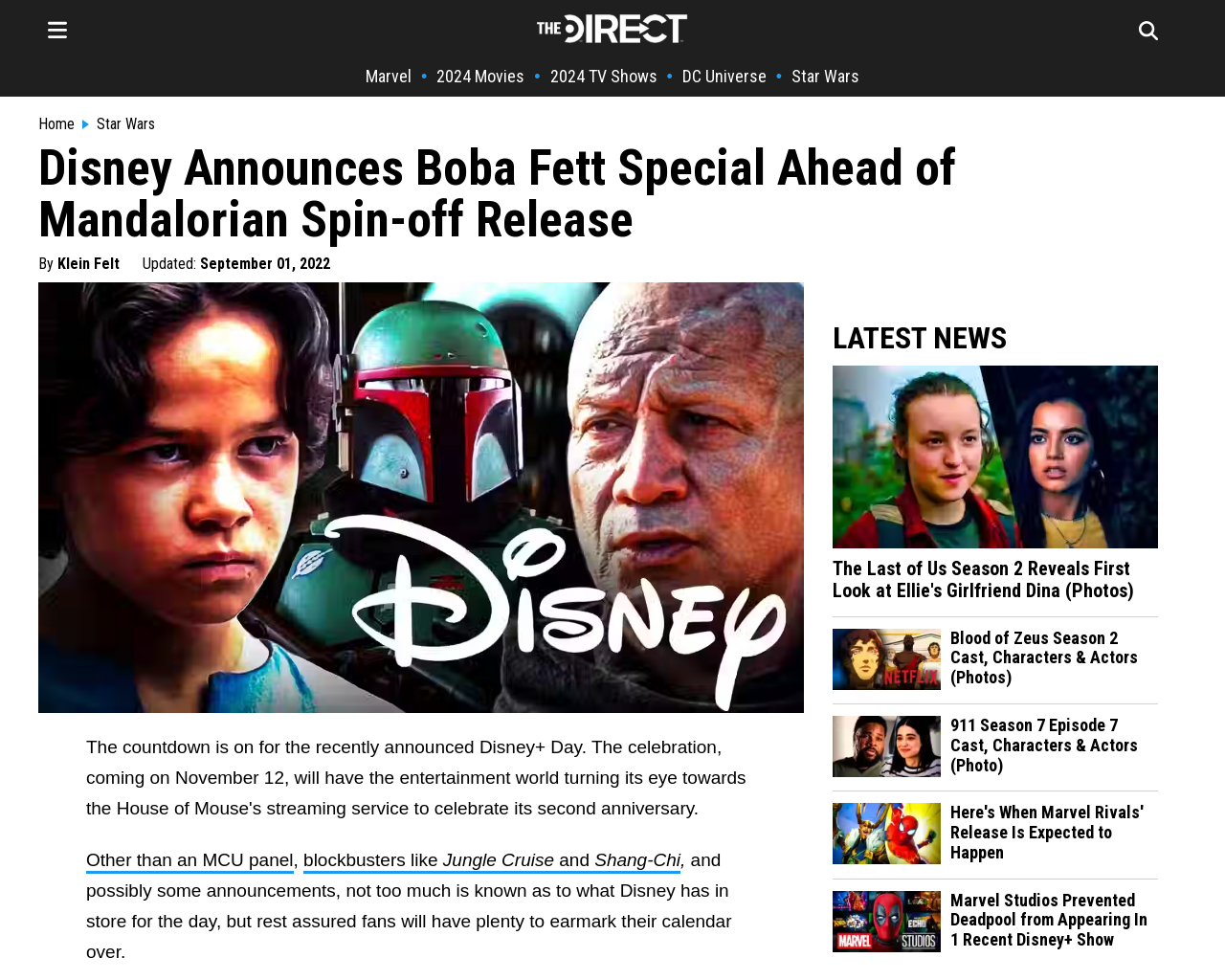Can you identify the bounding box coordinates of the clickable region needed to carry out this instruction: 'View the Boba Fett Disney+ Special image'? The coordinates should be four float numbers within the range of 0 to 1, stated as [left, top, right, bottom].

[0.031, 0.289, 0.656, 0.728]